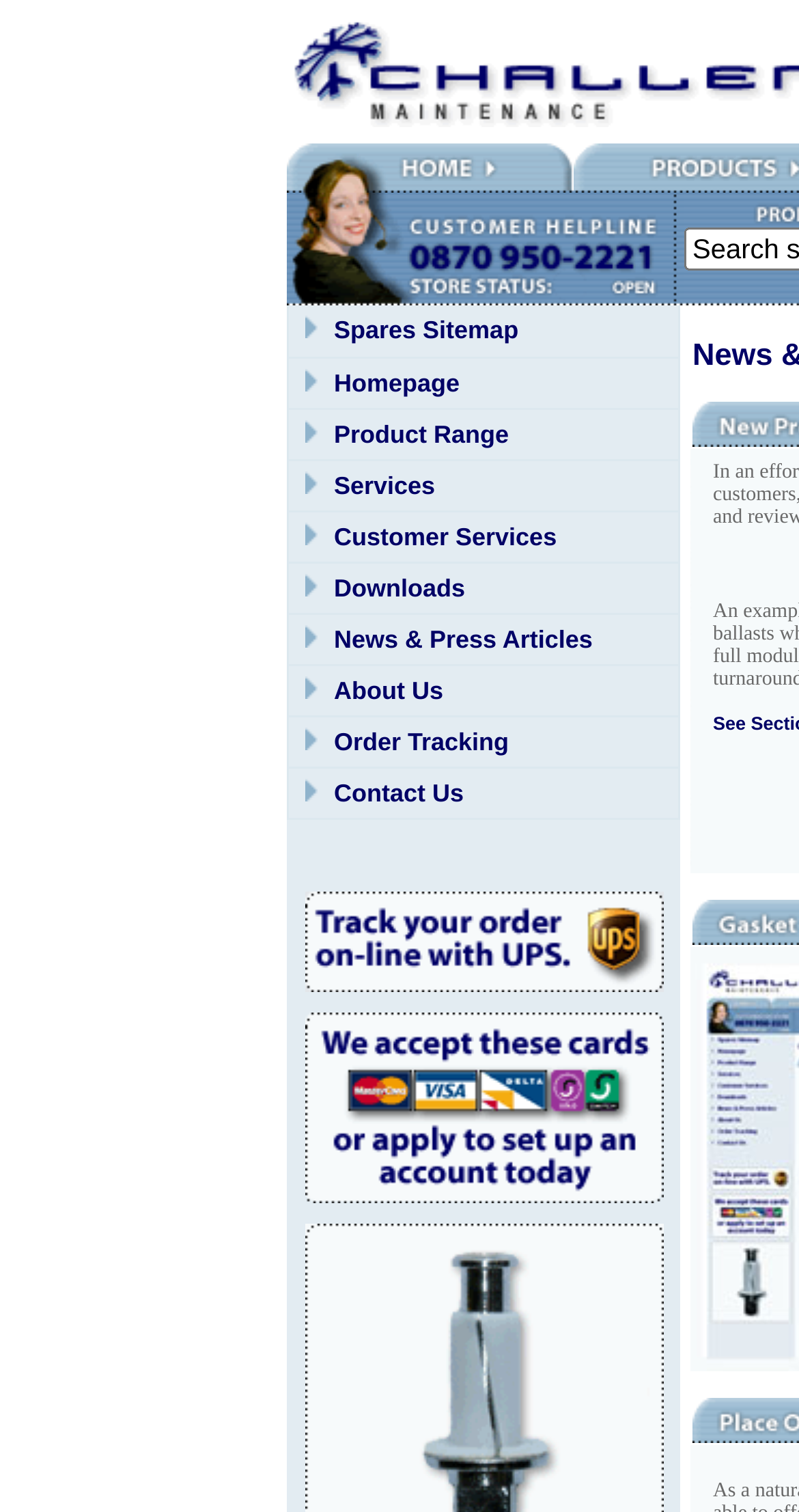Please specify the bounding box coordinates in the format (top-left x, top-left y, bottom-right x, bottom-right y), with values ranging from 0 to 1. Identify the bounding box for the UI component described as follows: Order Tracking

[0.418, 0.485, 0.637, 0.498]